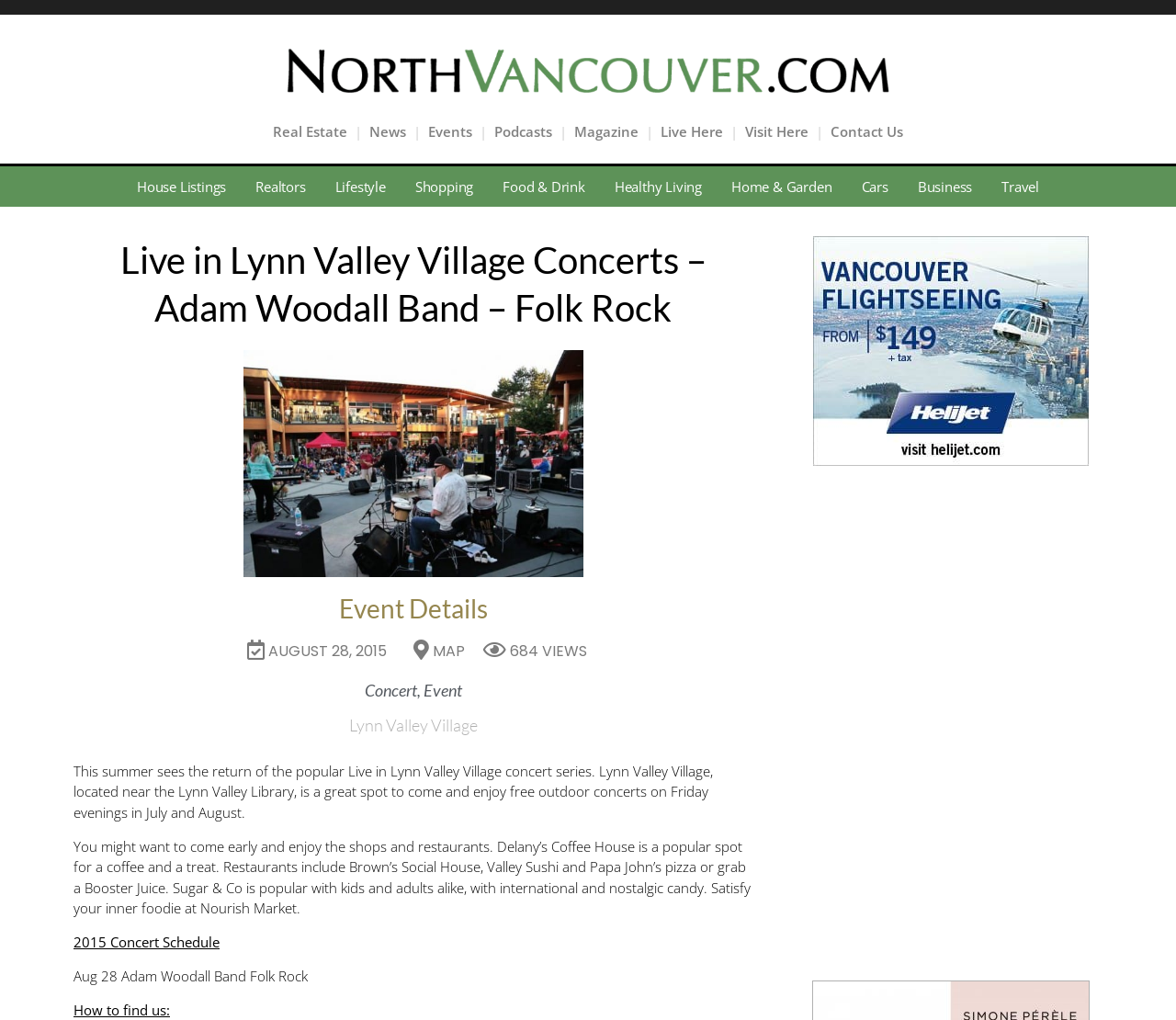What is the location of the concert?
Kindly offer a comprehensive and detailed response to the question.

The question can be answered by looking at the heading 'Lynn Valley Village' which indicates the location of the concert.